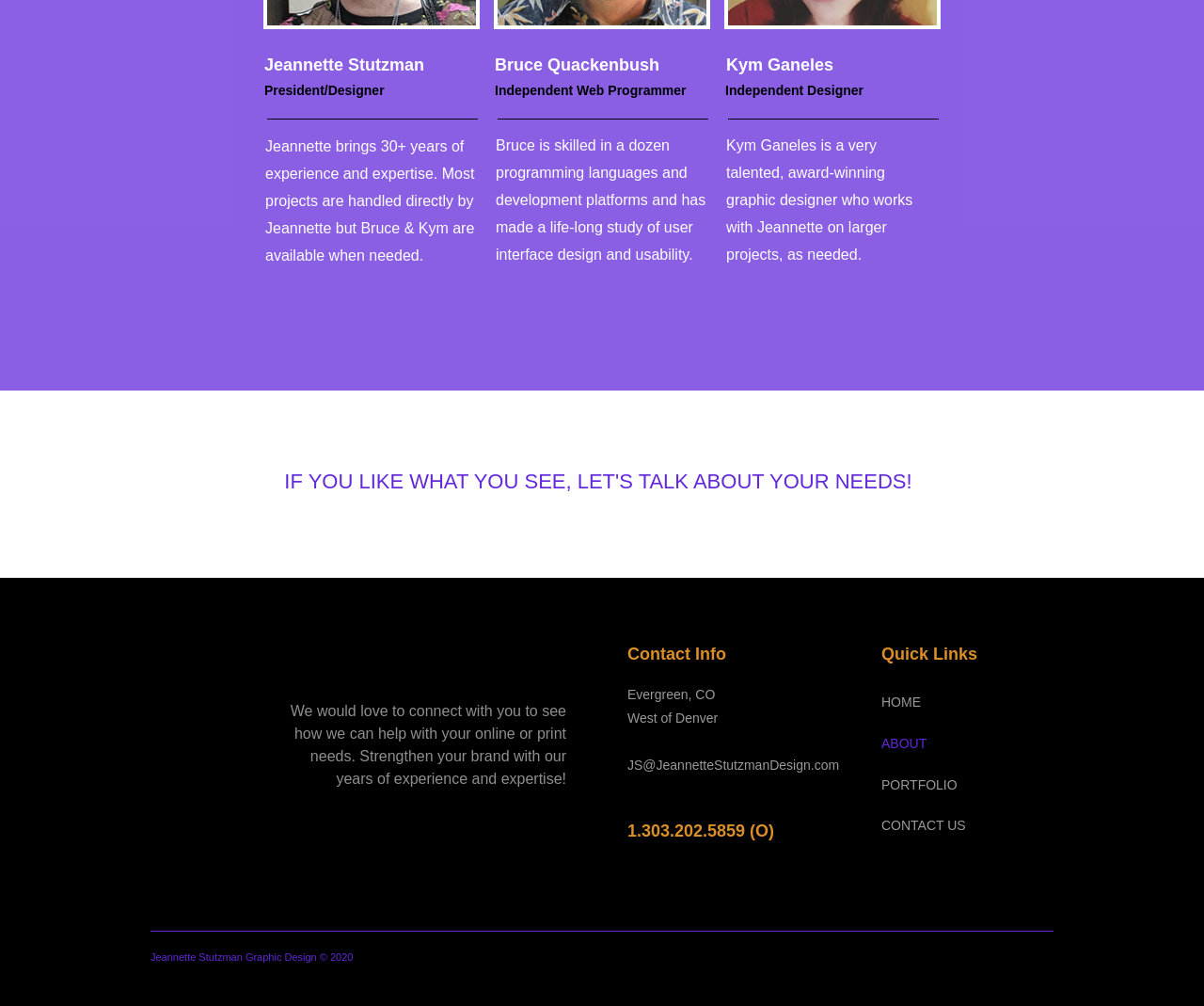Identify the coordinates of the bounding box for the element described below: "Unraveling Parent-Child Relationship Challenges". Return the coordinates as four float numbers between 0 and 1: [left, top, right, bottom].

None